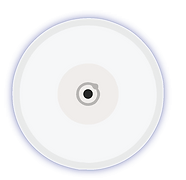Describe all the elements in the image extensively.

The image titled "Node 03-04.png" illustrates a sleek, circular design, featuring a prominent center dot surrounded by a smooth, pale gradient. This graphic visually represents concepts related to "Verifiable Credentials" within the context of identity and access management. Positioned strategically on the webpage, it complements the surrounding textual content that discusses advanced security measures. The overall aesthetic suggests a modern approach to technology, emphasizing clarity and efficiency in managing access to resources. This image aligns with the theme of dynamic authorization, a core aspect of the discussed topic, showcasing how contemporary solutions enhance security in complex IT environments.